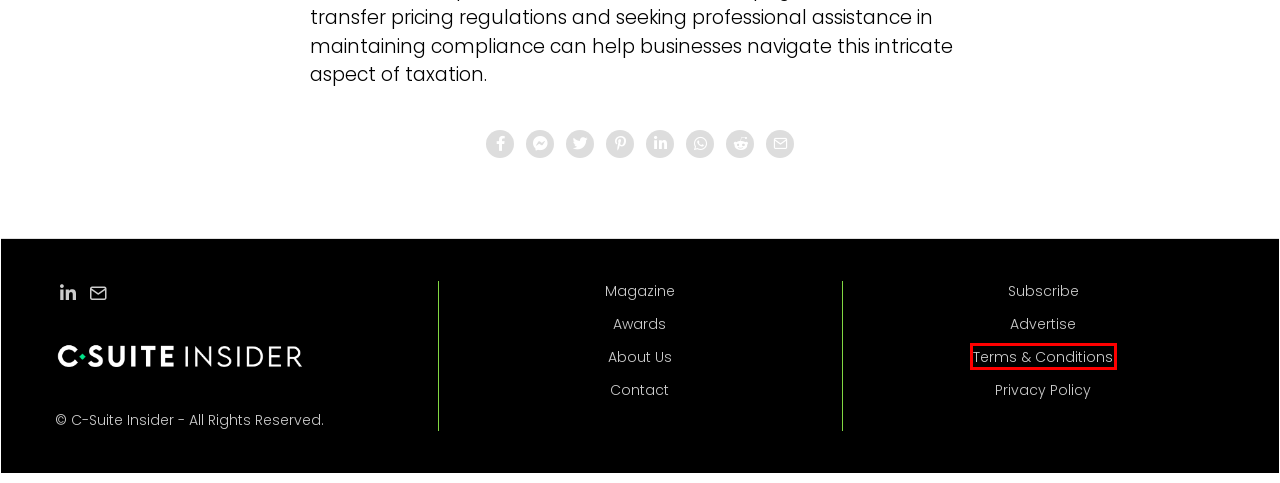Provided is a screenshot of a webpage with a red bounding box around an element. Select the most accurate webpage description for the page that appears after clicking the highlighted element. Here are the candidates:
A. Advertise - C-Suite Insider
B. News Archives - C-Suite Insider
C. About Us - C-Suite Insider
D. Contact - C-Suite Insider
E. Privacy Policy - C-Suite Insider
F. Terms & Conditions - C-Suite Insider
G. Subscribe - C-Suite Insider
H. Awards - C-Suite Insider

F